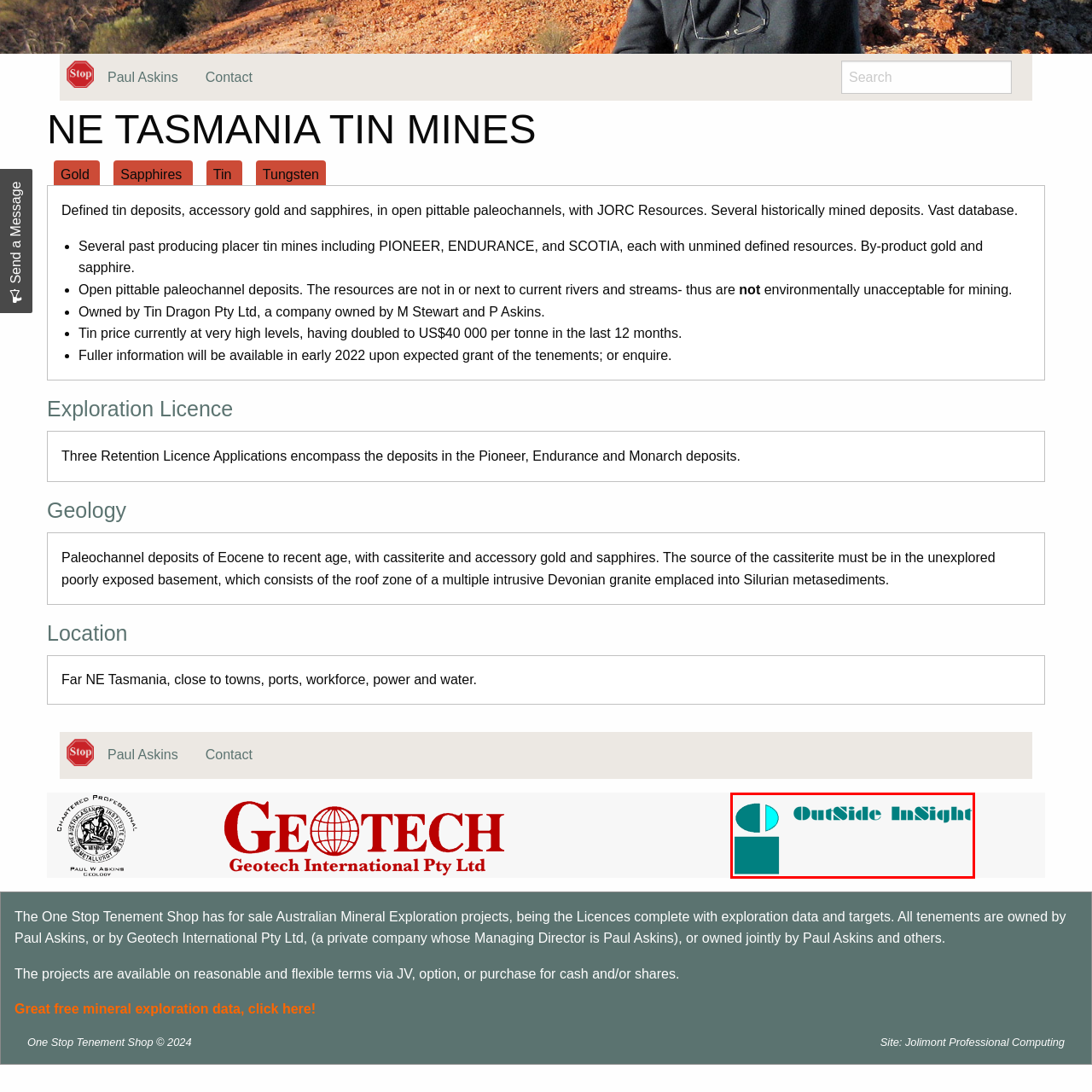Look at the image within the red outlined box, What is the tone of the company's branding? Provide a one-word or brief phrase answer.

Professional